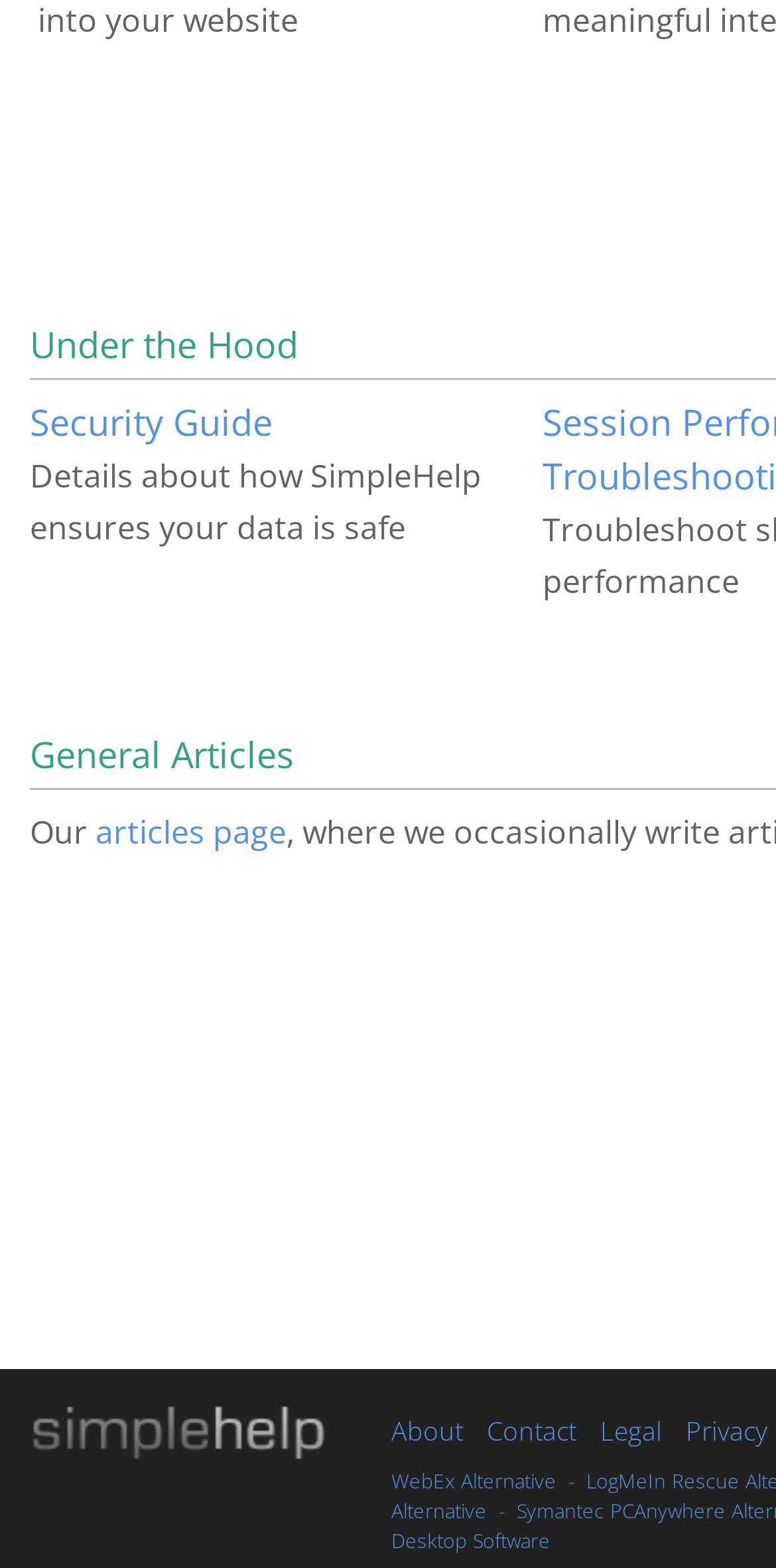Determine the bounding box coordinates of the section I need to click to execute the following instruction: "Share this tip on LinkedIn". Provide the coordinates as four float numbers between 0 and 1, i.e., [left, top, right, bottom].

None